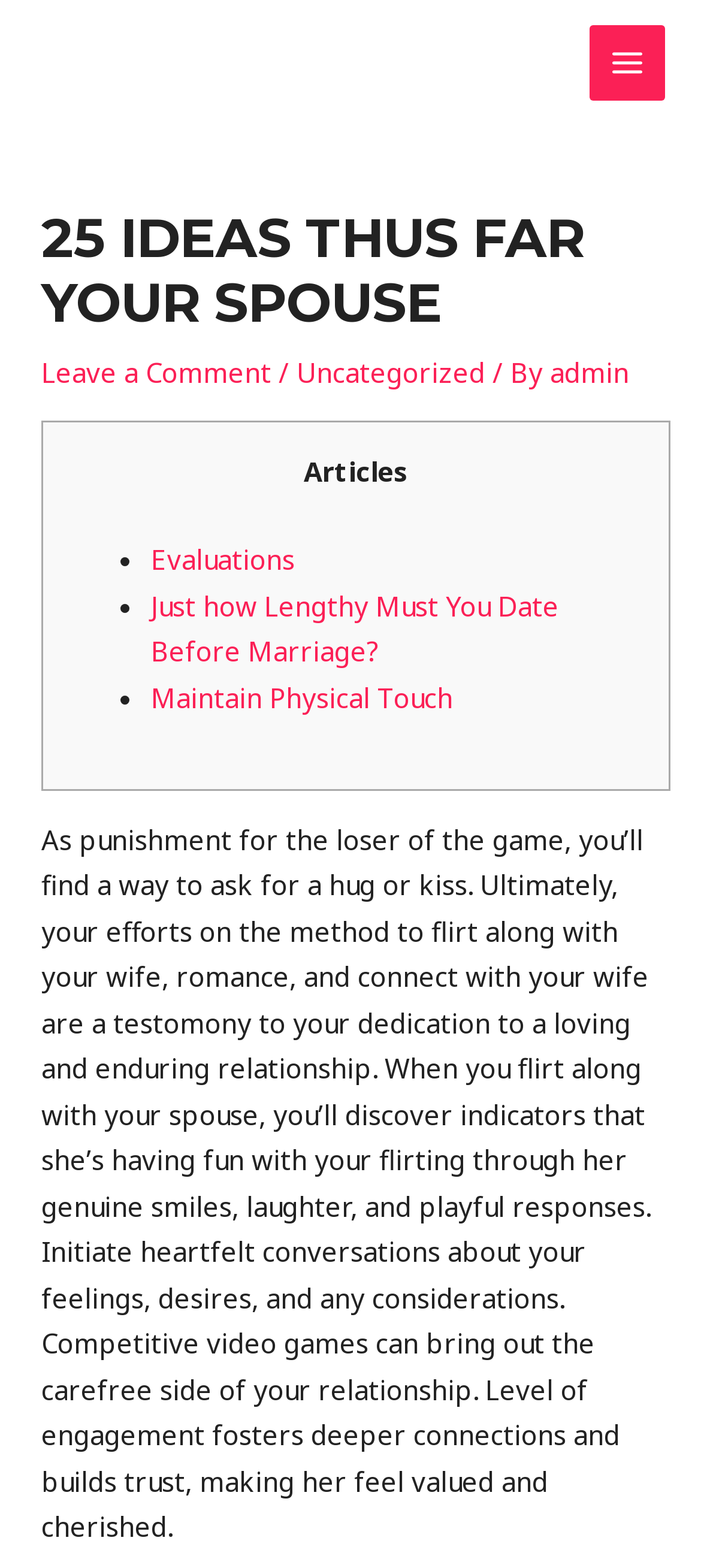Craft a detailed narrative of the webpage's structure and content.

The webpage is about "25 Ideas Thus Far Your Spouse" from ETOS. At the top right corner, there is a "MAIN MENU" button. Below it, there is a header section with the title "25 IDEAS THUS FAR YOUR SPOUSE" in a large font, followed by a link to "Leave a Comment" and some metadata about the article, including the category "Uncategorized" and the author "admin".

On the left side of the page, there is a table of contents with several links to related articles, including "Evaluations", "Just how Lengthy Must You Date Before Marriage?", and "Maintain Physical Touch". Each link is preceded by a bullet point.

The main content of the page is a long paragraph of text that discusses the importance of flirting and connecting with one's spouse in a romantic relationship. The text suggests that playful and competitive interactions, such as playing games, can bring out the carefree side of a relationship and foster deeper connections and trust. The text also emphasizes the importance of initiating heartfelt conversations and making one's partner feel valued and cherished.

There is no prominent image on the page, but there is a small icon next to the "MAIN MENU" button. Overall, the page has a simple and clean layout, with a focus on the main article and related links.